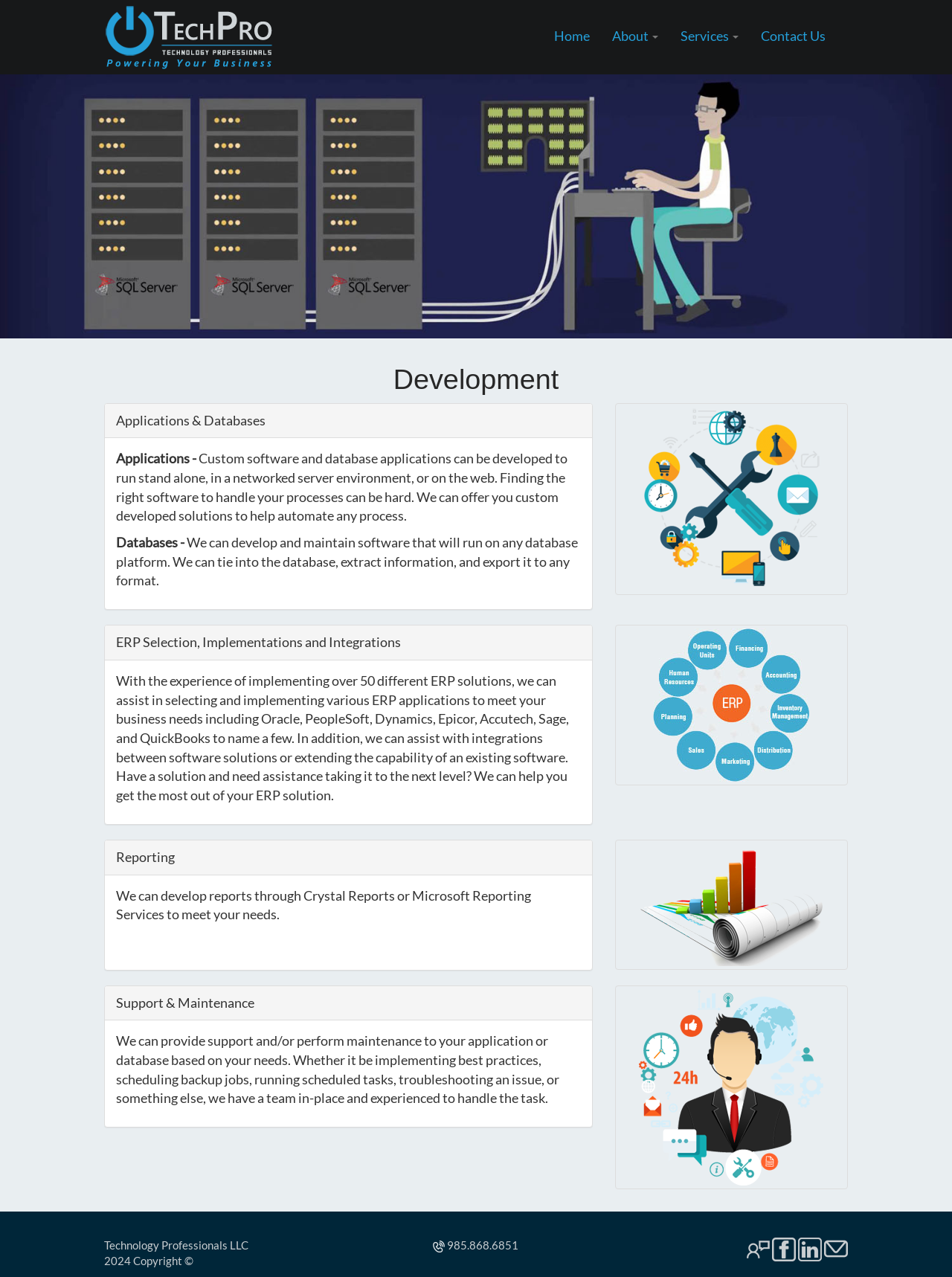Please determine the bounding box coordinates for the element with the description: "name="submit" value="Post Comment"".

None